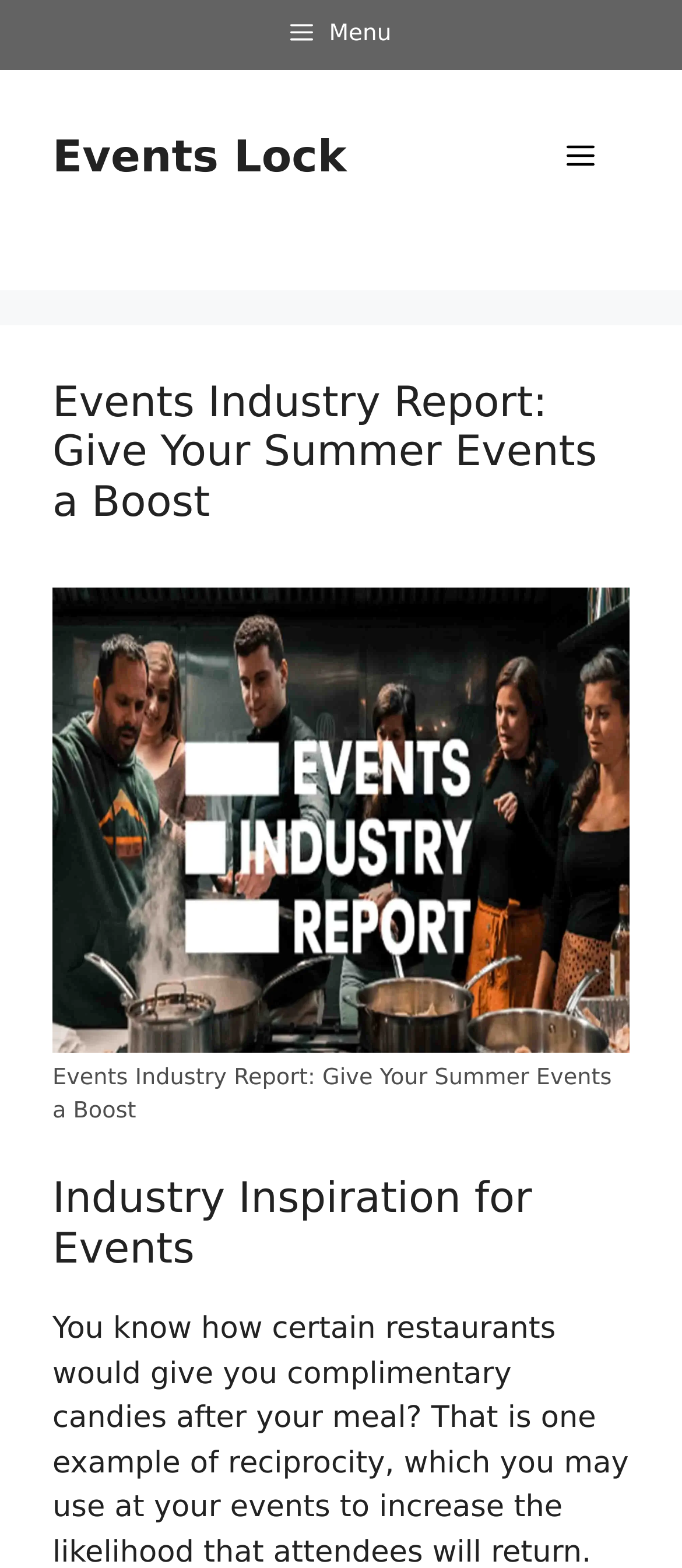Give a concise answer using only one word or phrase for this question:
What is the description of the figure?

Events Industry Report